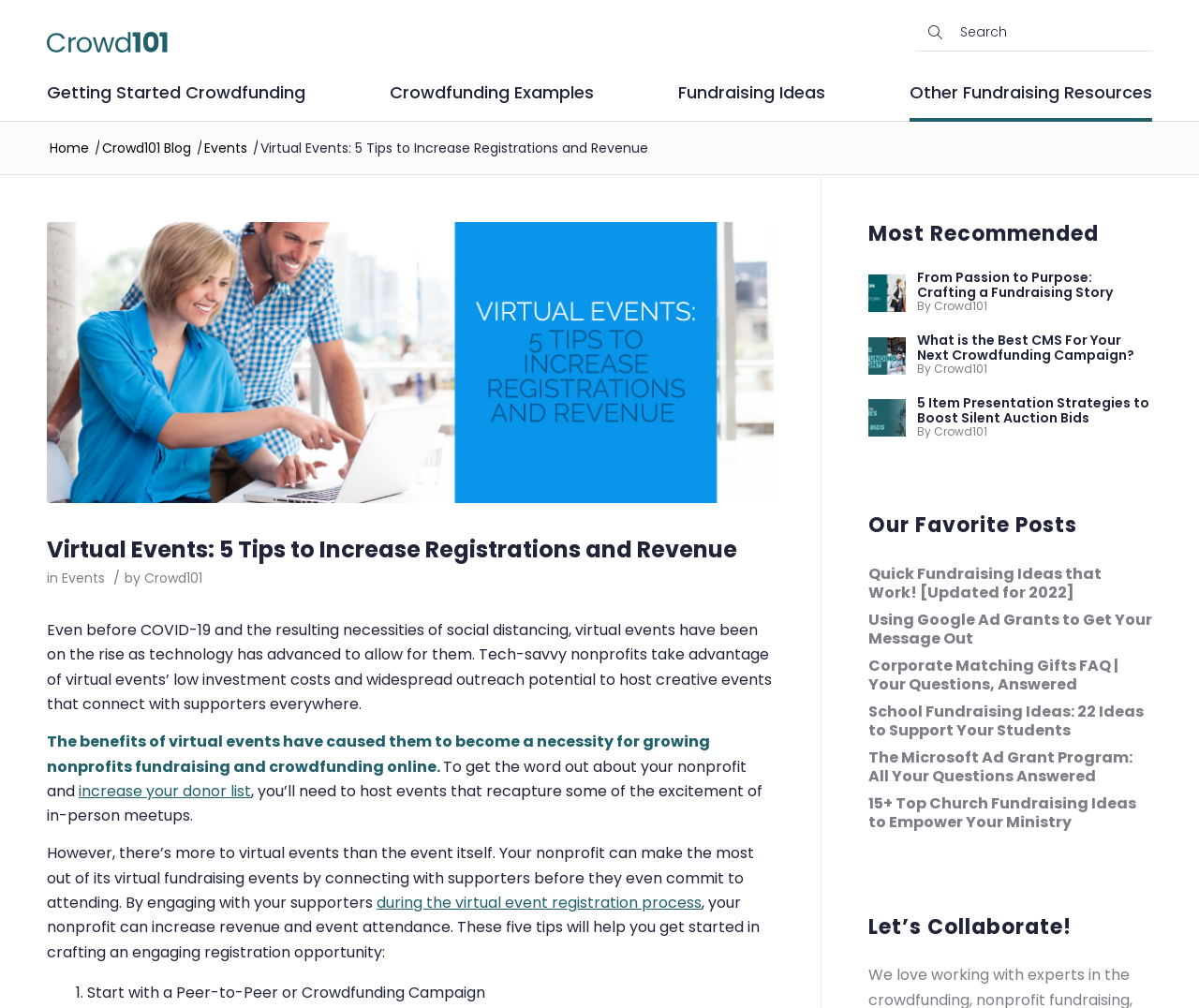Reply to the question with a brief word or phrase: What is the purpose of the 'Search' textbox?

To search the website